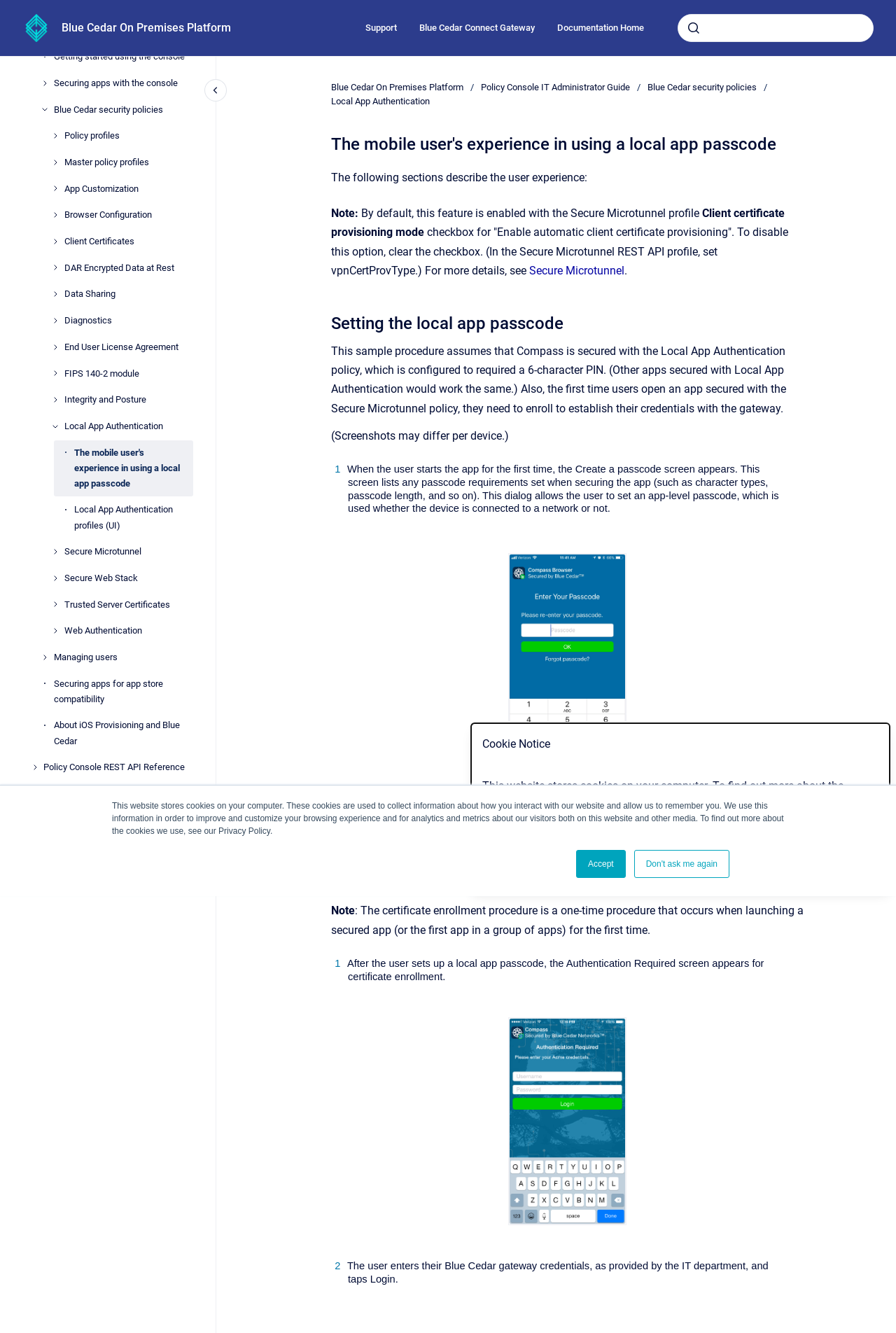Locate the bounding box coordinates of the element to click to perform the following action: 'Learn about Blue Cedar security policies'. The coordinates should be given as four float values between 0 and 1, in the form of [left, top, right, bottom].

[0.071, 0.093, 0.216, 0.111]